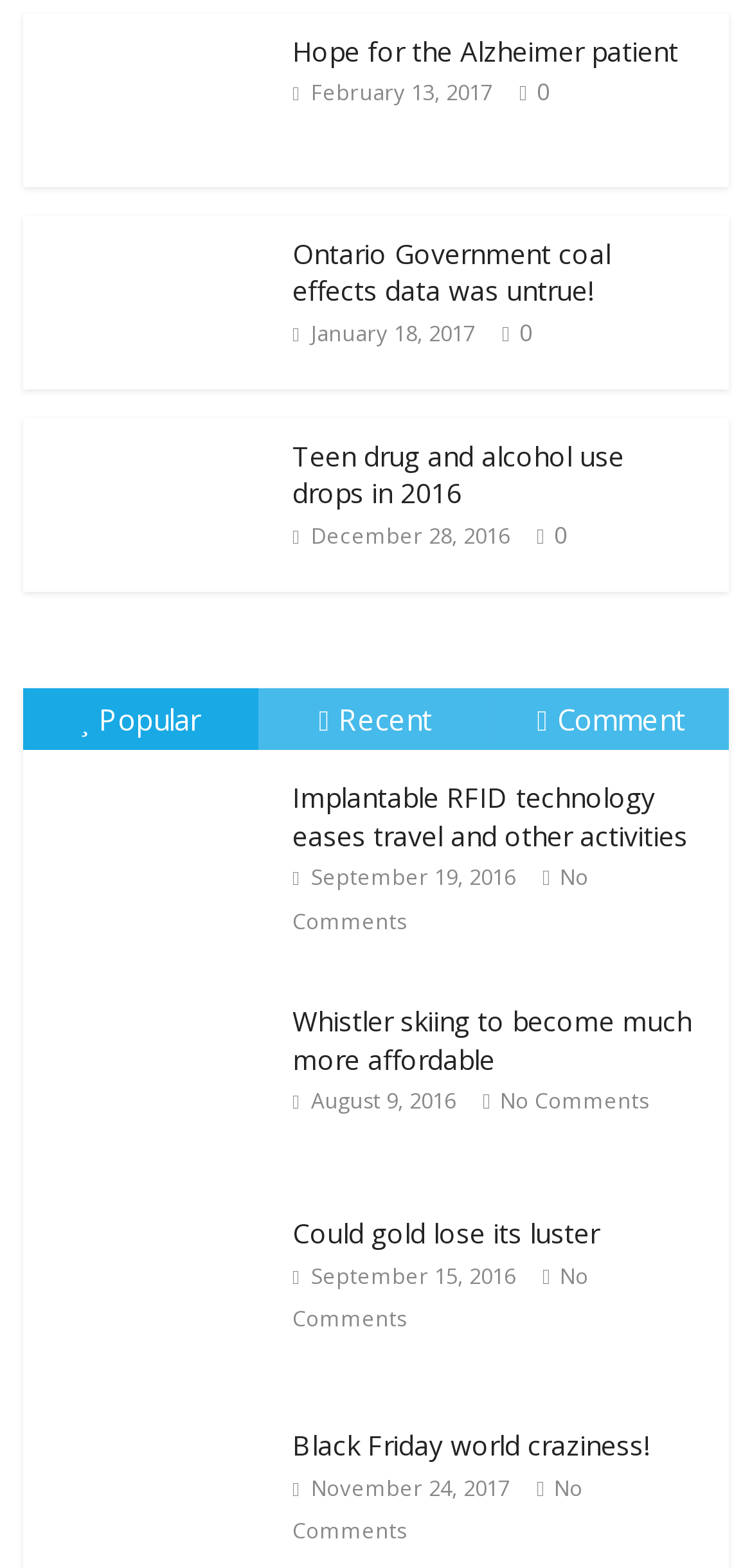Respond concisely with one word or phrase to the following query:
What is the date of the fifth article?

September 19, 2016